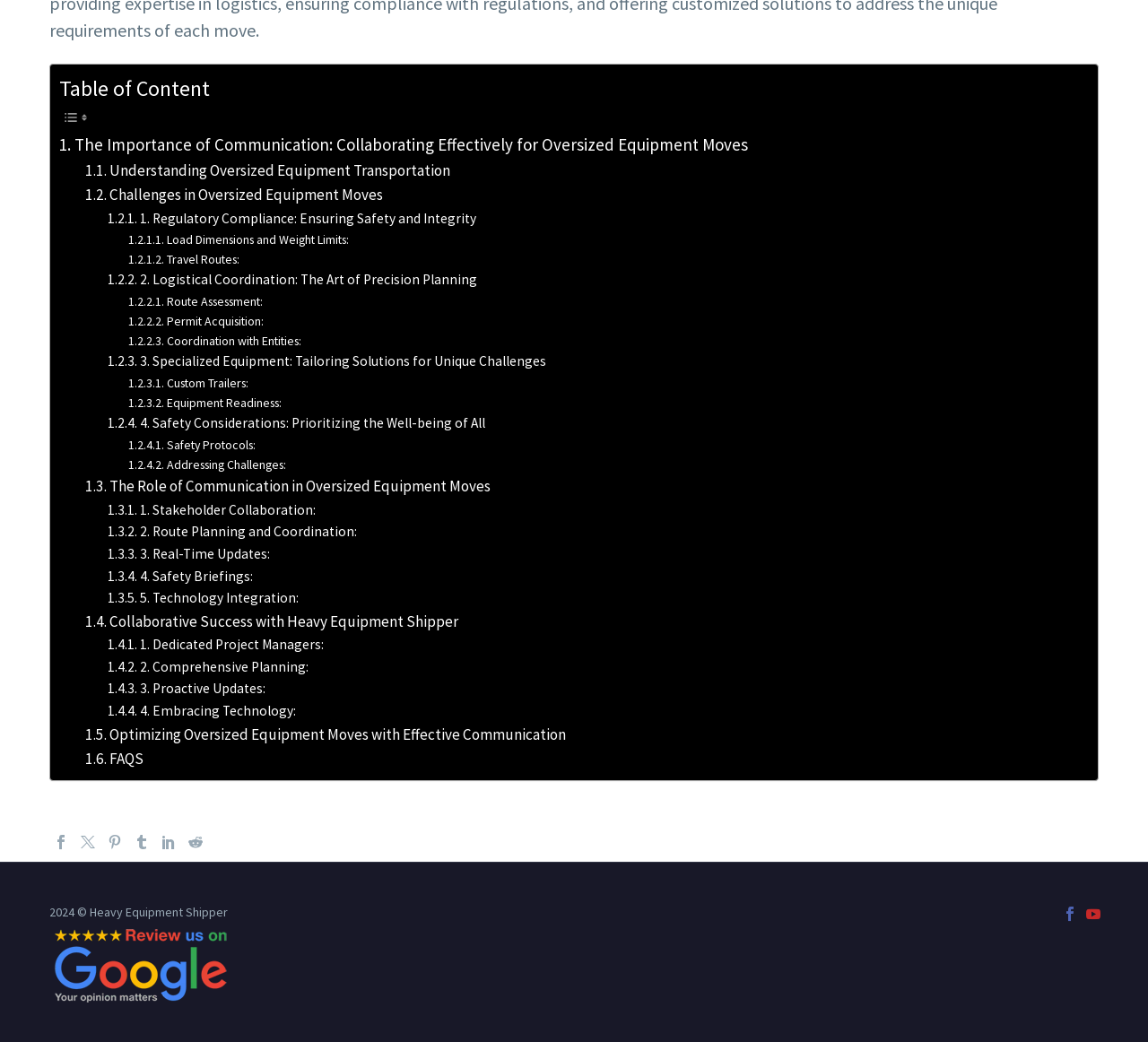What is the role of 'Heavy Equipment Shipper' in oversized equipment moves?
Based on the image, answer the question with a single word or brief phrase.

Collaborative success